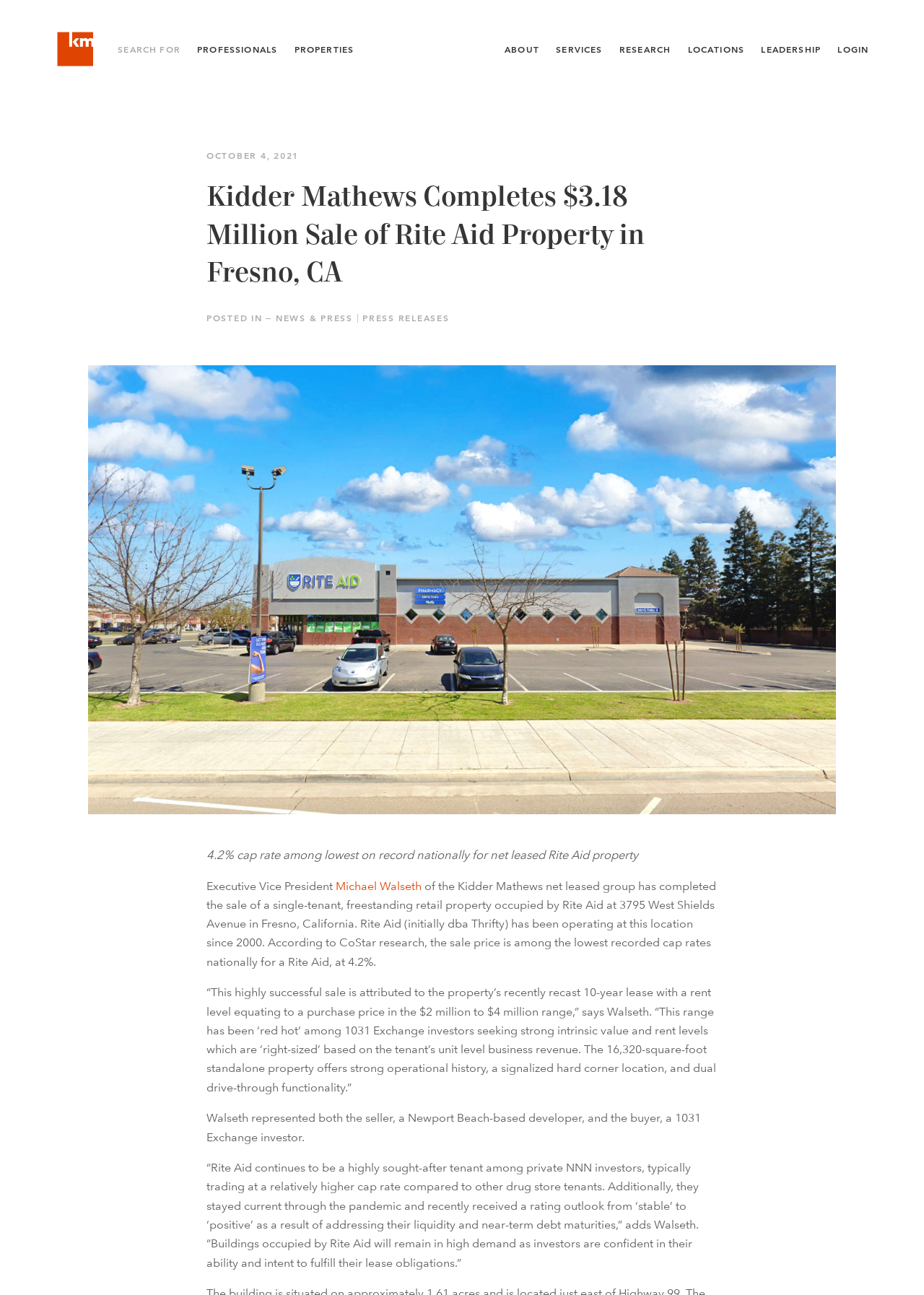Based on what you see in the screenshot, provide a thorough answer to this question: What is the cap rate of the Rite Aid property?

The cap rate of the Rite Aid property is mentioned in the webpage as '4.2% cap rate among lowest on record nationally for net leased Rite Aid property'.